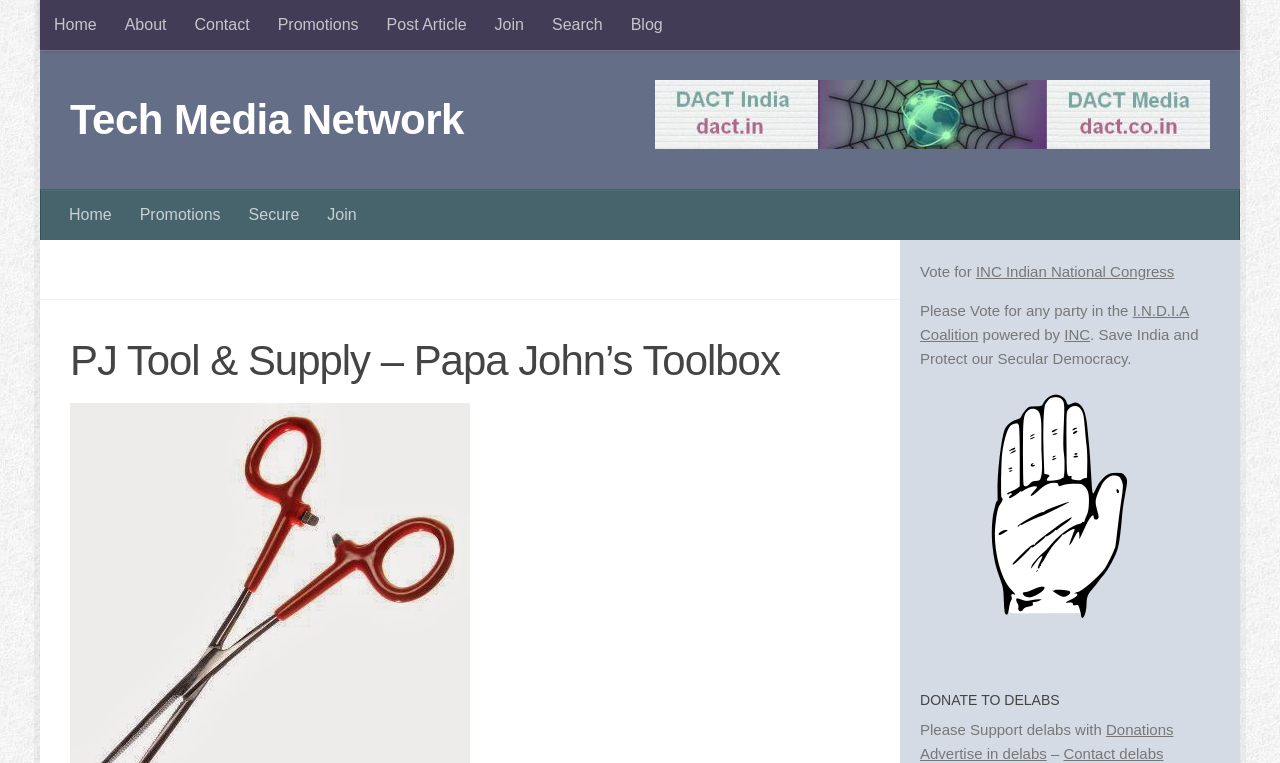Please determine the bounding box coordinates of the element to click in order to execute the following instruction: "Donate to DELABS". The coordinates should be four float numbers between 0 and 1, specified as [left, top, right, bottom].

[0.719, 0.902, 0.953, 0.933]